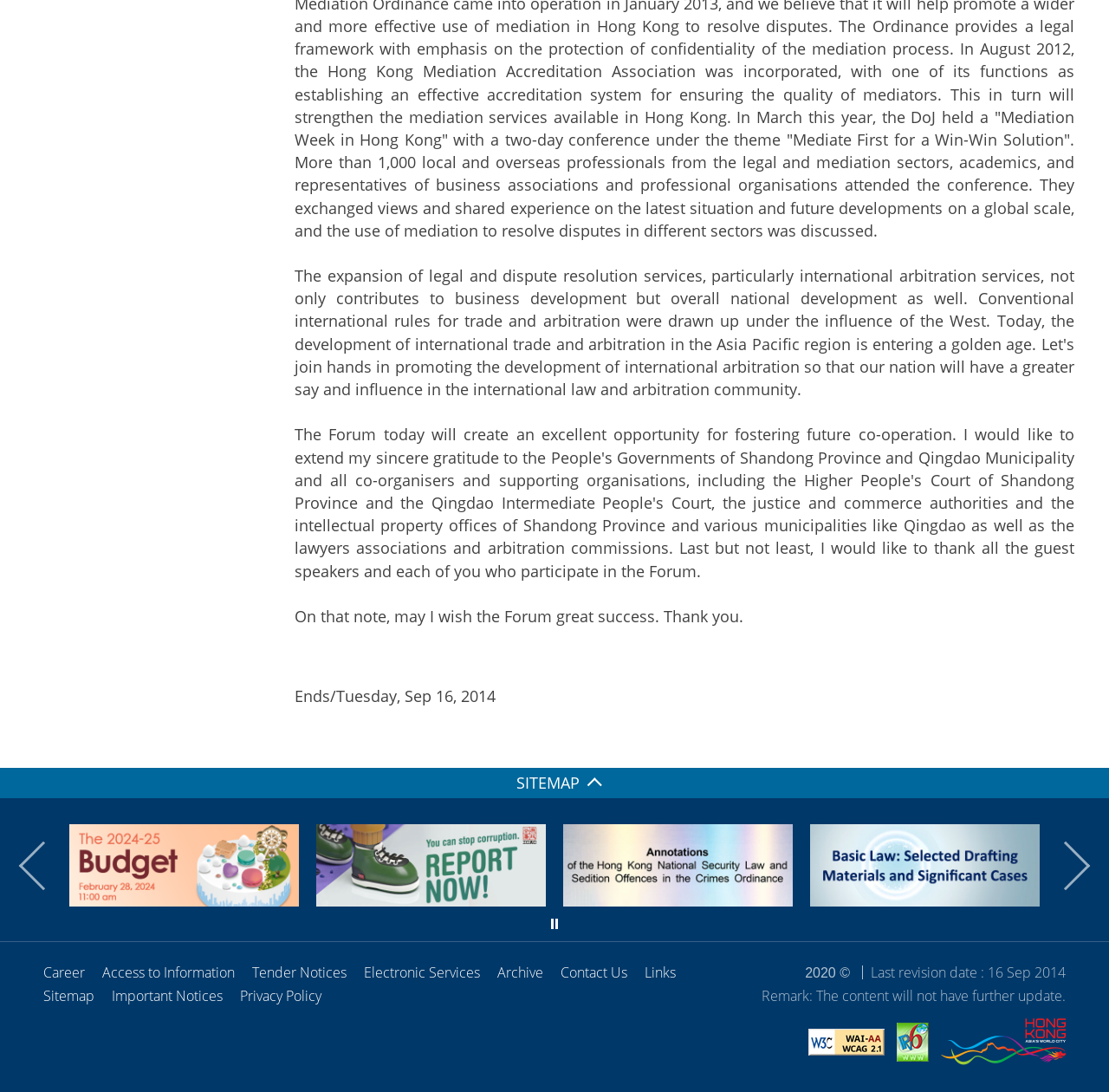Specify the bounding box coordinates of the element's area that should be clicked to execute the given instruction: "Click on SITEMAP". The coordinates should be four float numbers between 0 and 1, i.e., [left, top, right, bottom].

[0.0, 0.704, 1.0, 0.731]